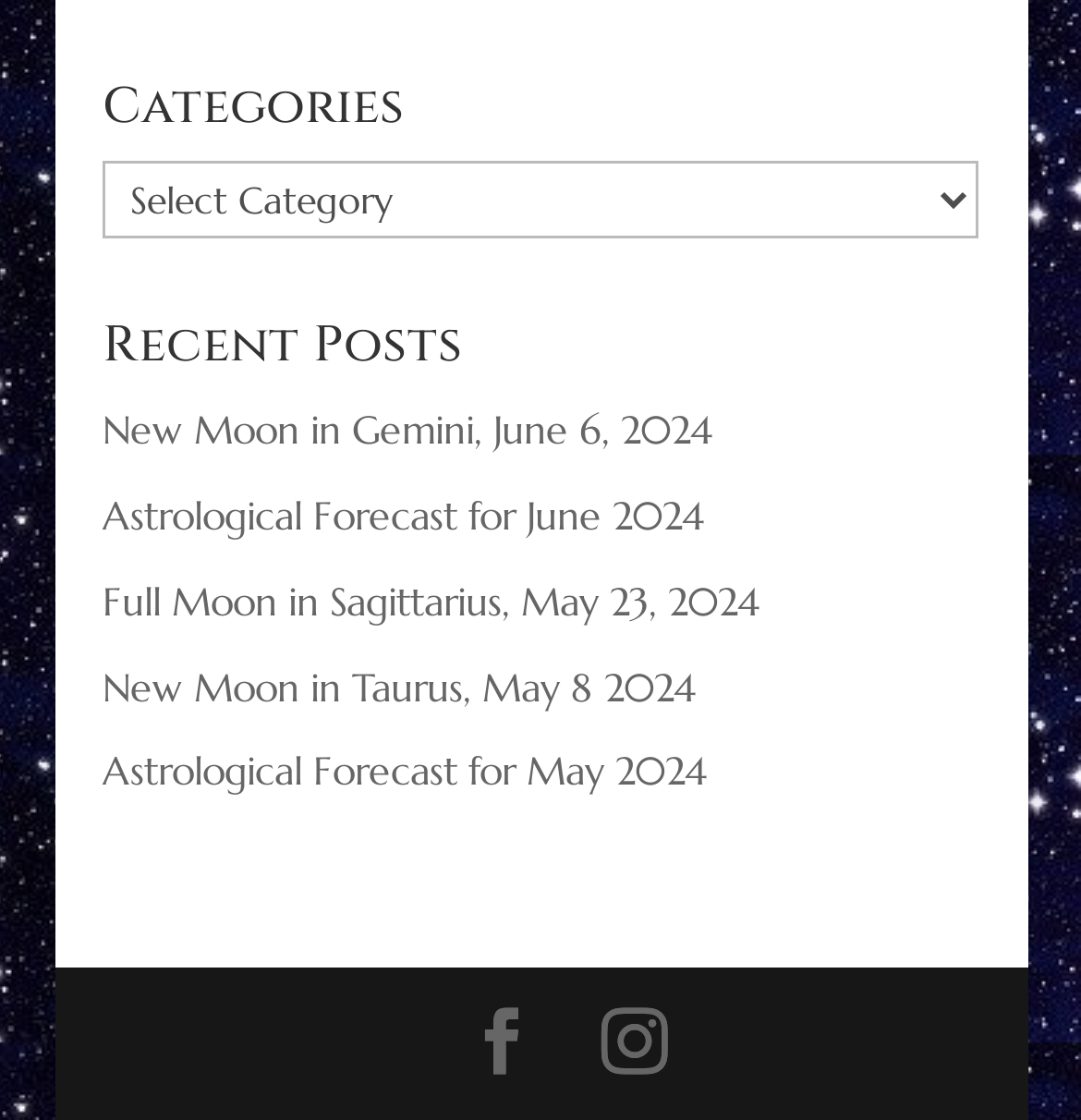What is the topic of the recent posts? Observe the screenshot and provide a one-word or short phrase answer.

astrology